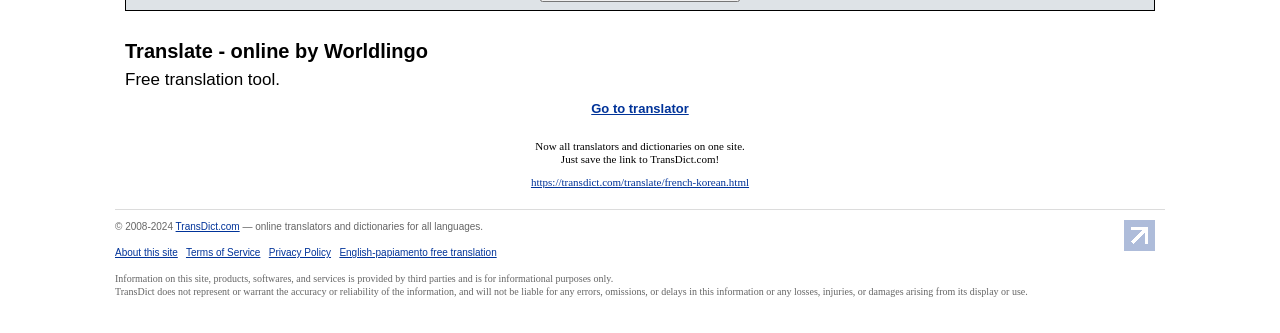What is the recommended action for users?
Provide a detailed and extensive answer to the question.

The static text 'Just save the link to TransDict.com!' is displayed on the webpage, indicating that the recommended action for users is to save the link to TransDict.com.